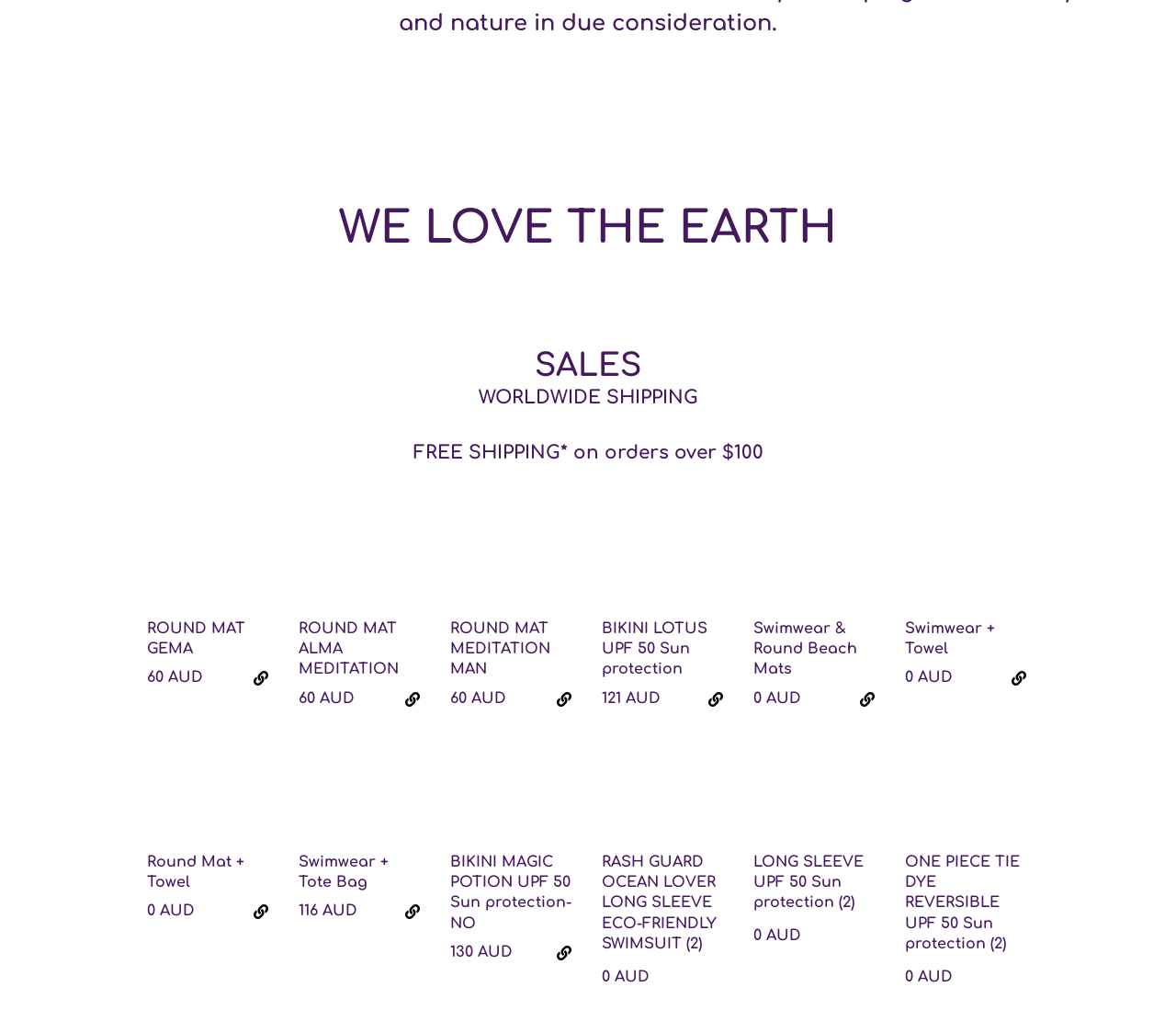From the screenshot, find the bounding box of the UI element matching this description: "Linux Security 40". Supply the bounding box coordinates in the form [left, top, right, bottom], each a float between 0 and 1.

None